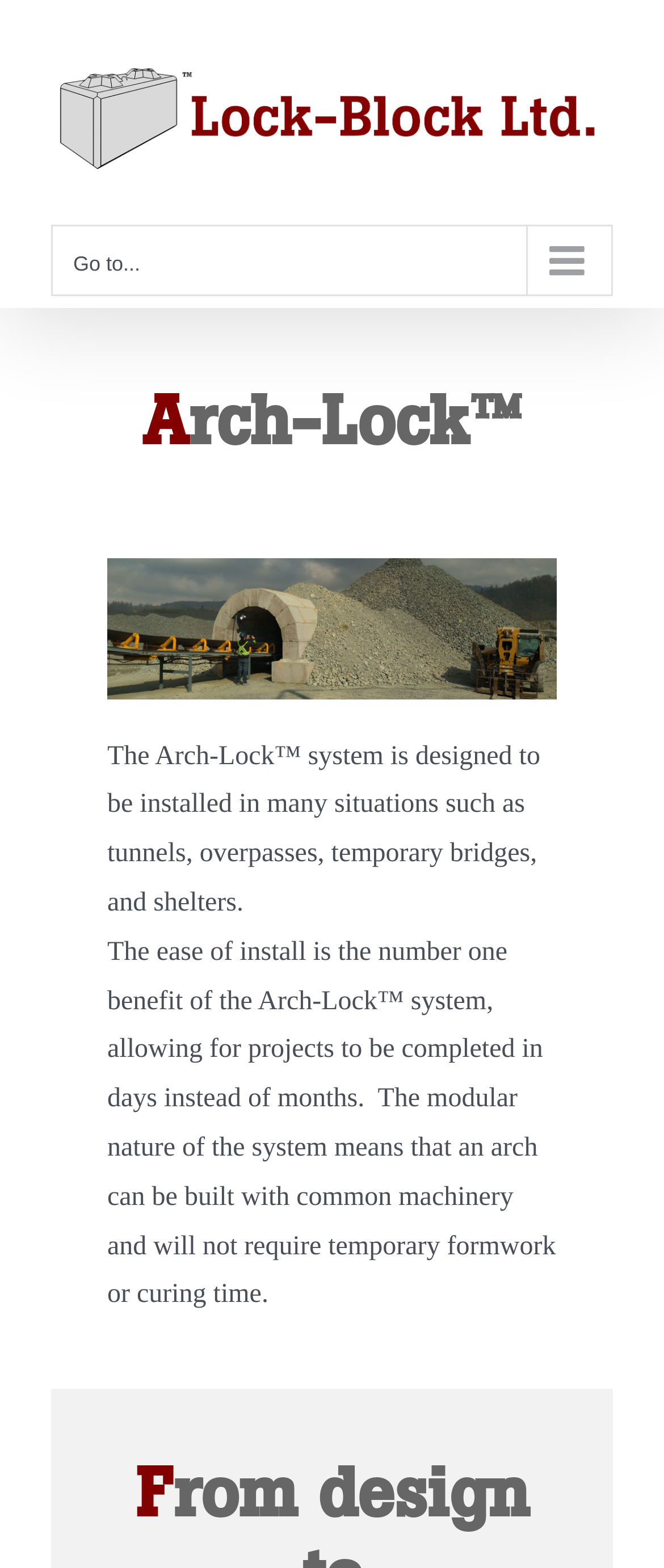Determine the bounding box coordinates for the UI element with the following description: "alt="Lock-Block Ltd. Logo"". The coordinates should be four float numbers between 0 and 1, represented as [left, top, right, bottom].

[0.077, 0.038, 0.923, 0.114]